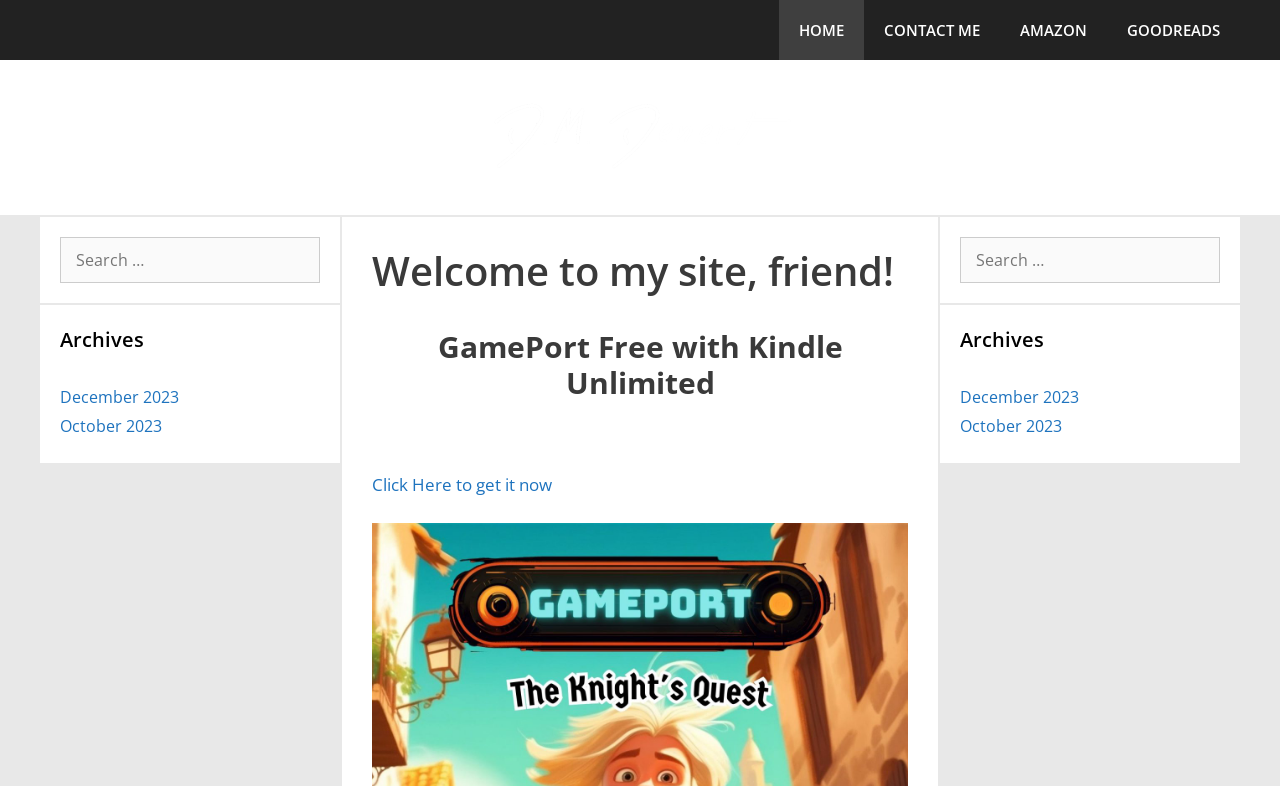Identify the text that serves as the heading for the webpage and generate it.

Welcome to my site, friend!